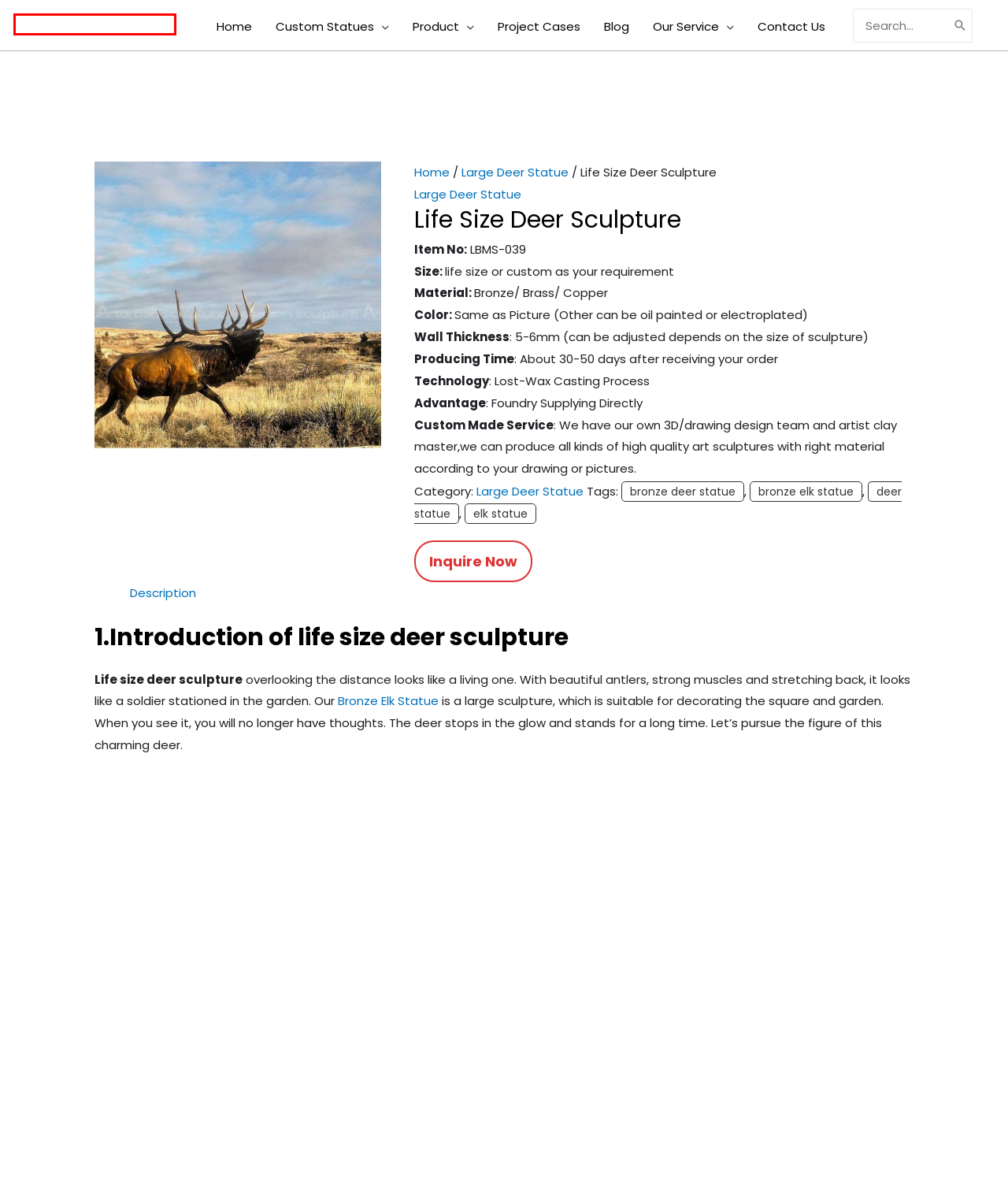Given a screenshot of a webpage with a red bounding box around an element, choose the most appropriate webpage description for the new page displayed after clicking the element within the bounding box. Here are the candidates:
A. deer statue - Arturban Sculpture
B. Custom Statues, Personalised Sculpture Makers
C. Sculpture Supplier, Sculpture Making, Sculpture Manufacturer
D. Blog - Arturban Sculpture
E. Project Cases
F. Contact Us
G. bronze deer statue - Arturban Sculpture
H. bronze elk statue - Arturban Sculpture

C